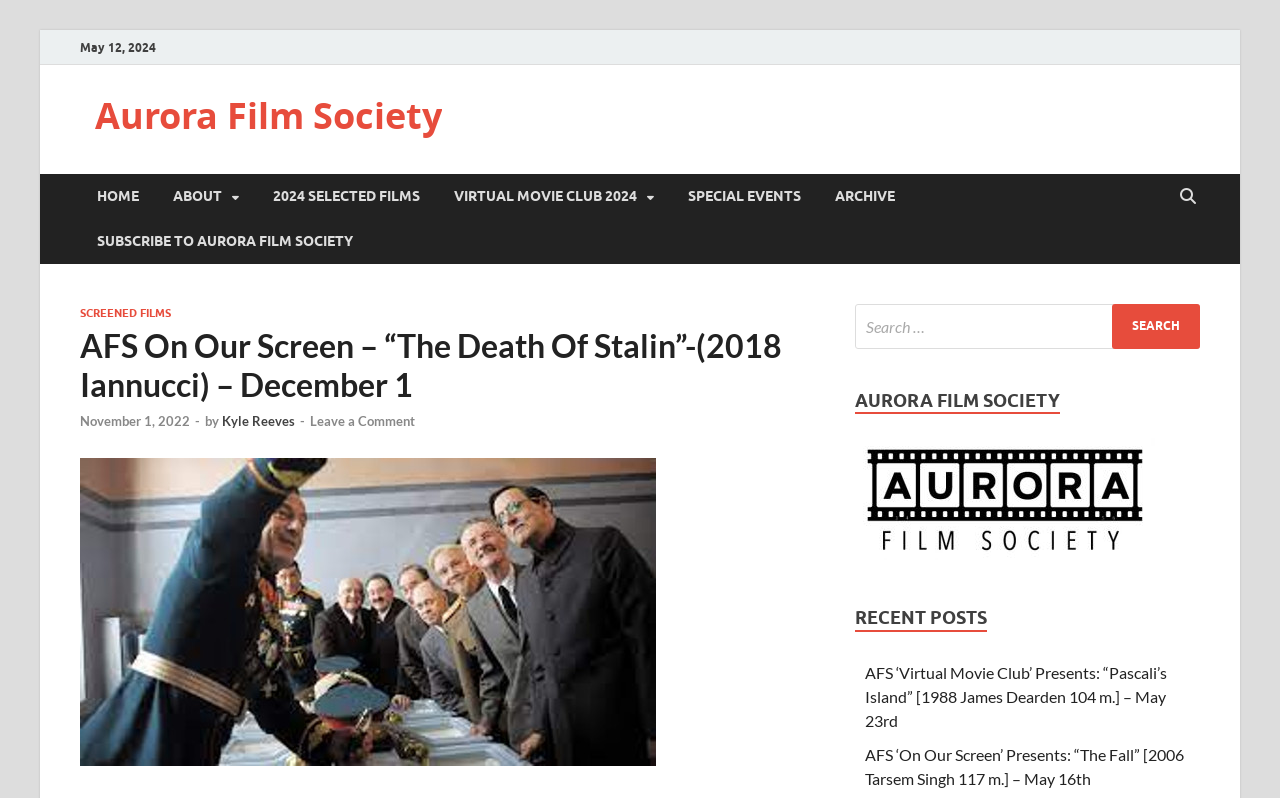Determine the bounding box coordinates for the area you should click to complete the following instruction: "Click on the 'HOME' link".

[0.062, 0.218, 0.122, 0.274]